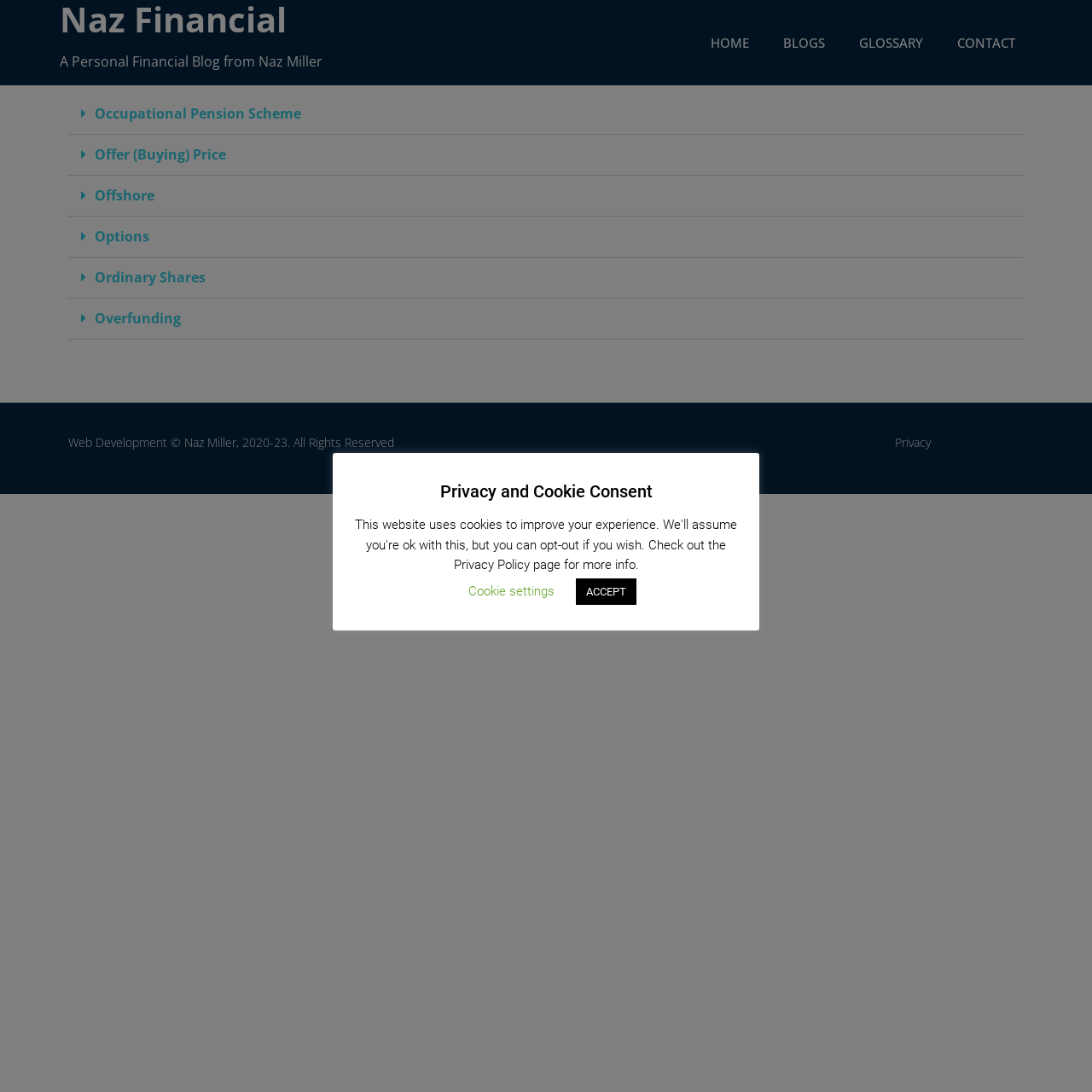Can you specify the bounding box coordinates of the area that needs to be clicked to fulfill the following instruction: "Click on HOME"?

[0.635, 0.0, 0.702, 0.078]